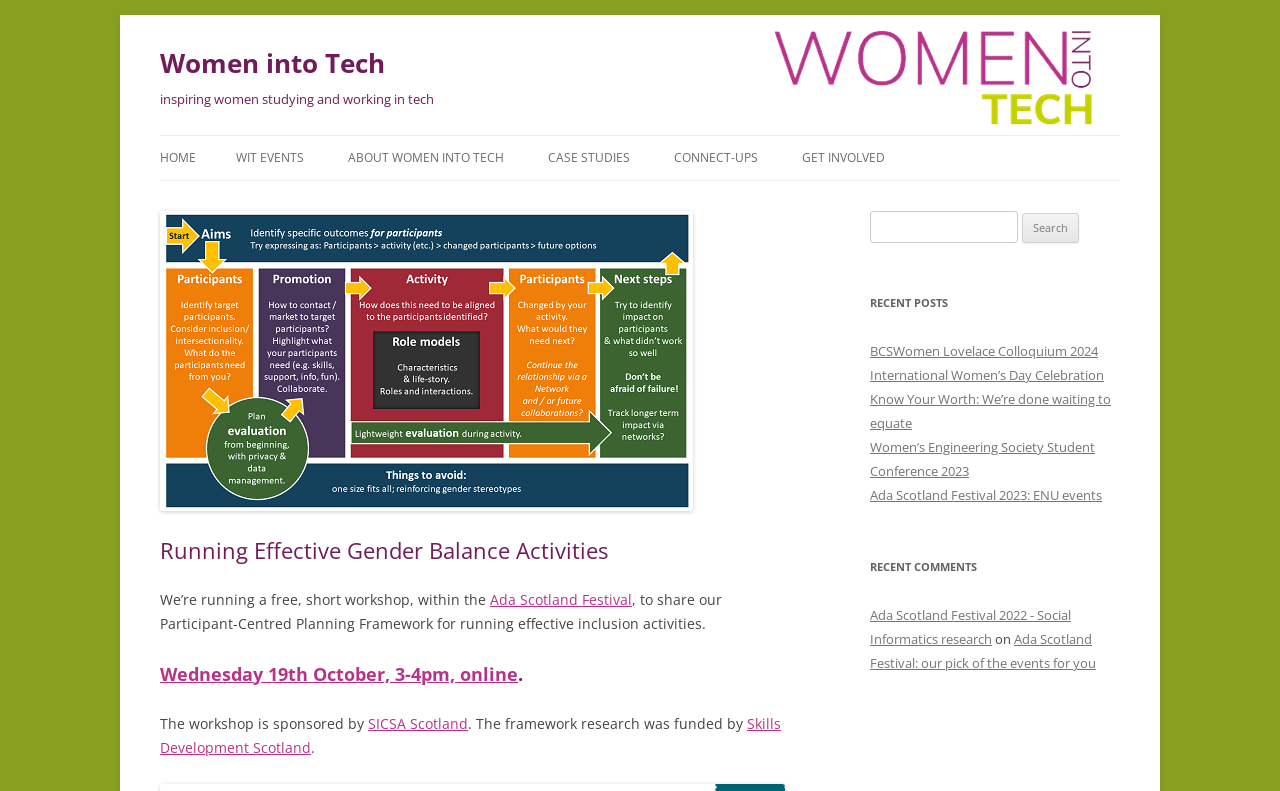Extract the bounding box of the UI element described as: "Wednesday 19th October, 3-4pm, online".

[0.125, 0.837, 0.405, 0.867]